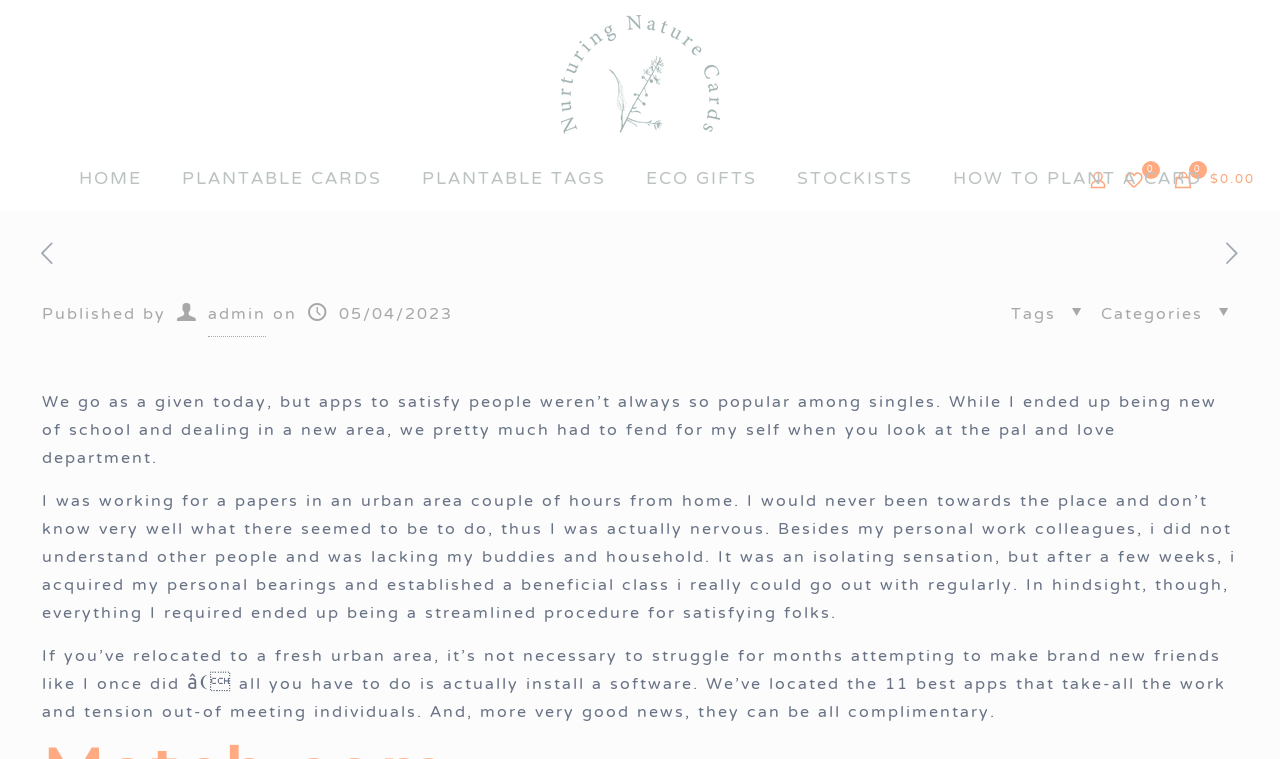Could you specify the bounding box coordinates for the clickable section to complete the following instruction: "access user account"?

[0.848, 0.22, 0.868, 0.254]